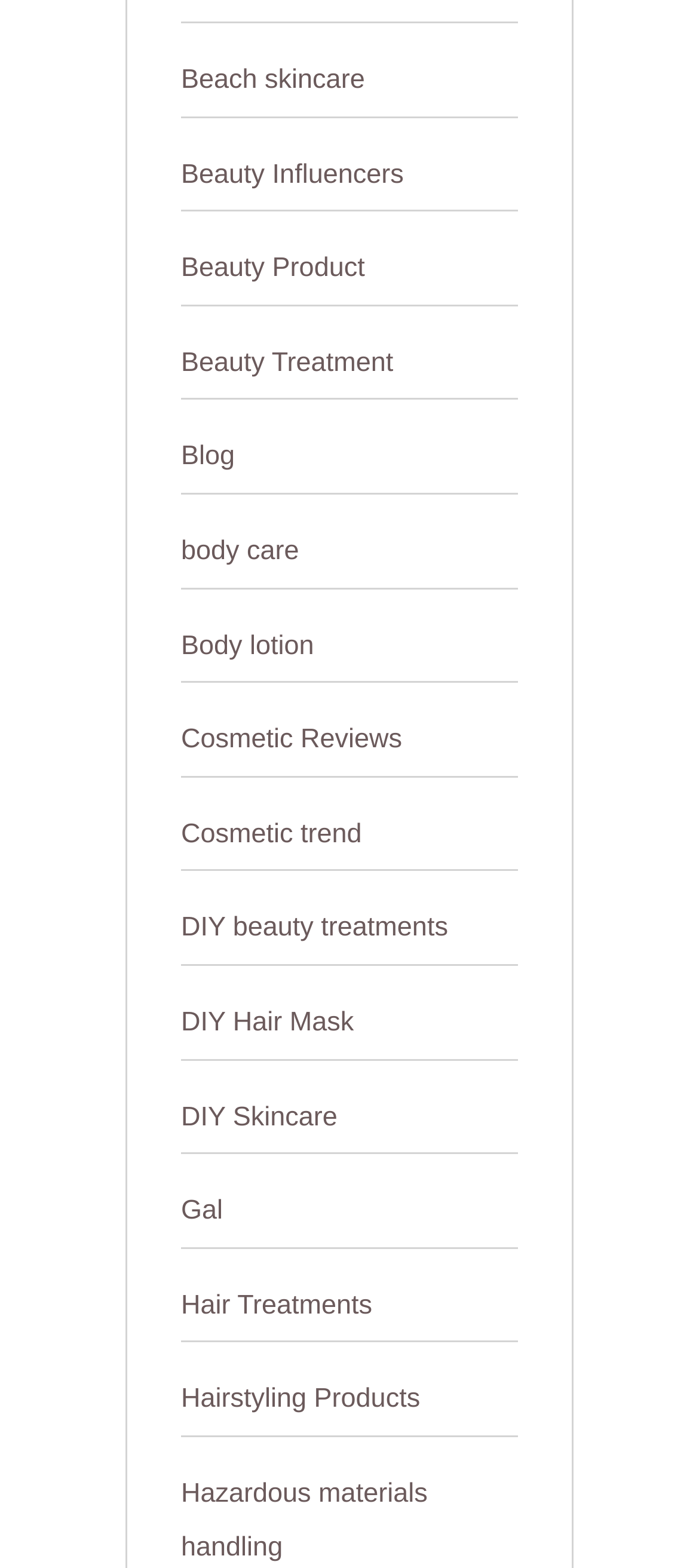Predict the bounding box coordinates of the area that should be clicked to accomplish the following instruction: "Explore Body lotion". The bounding box coordinates should consist of four float numbers between 0 and 1, i.e., [left, top, right, bottom].

[0.259, 0.402, 0.449, 0.421]